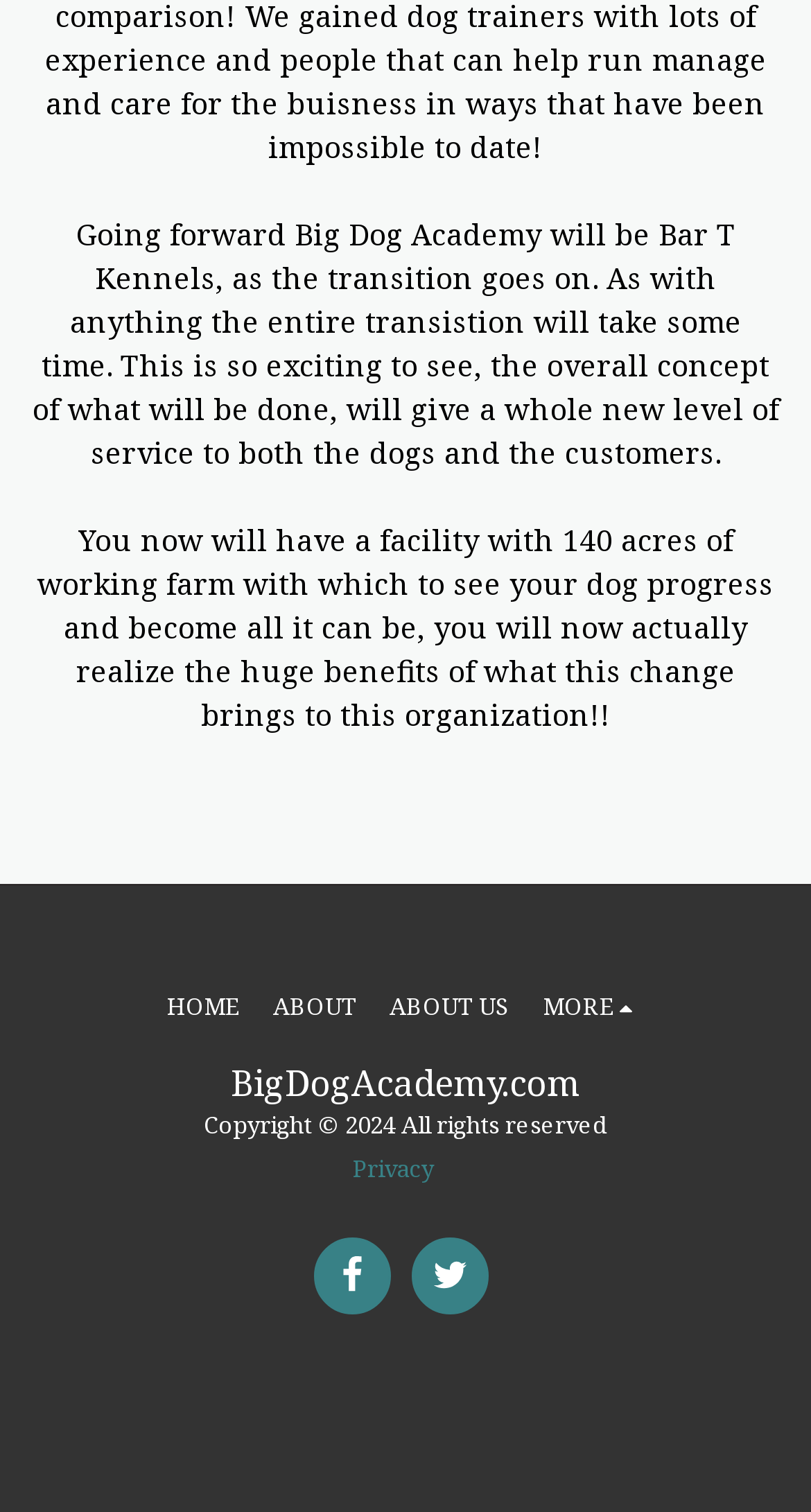What is the name of the website?
Using the image provided, answer with just one word or phrase.

BigDogAcademy.com